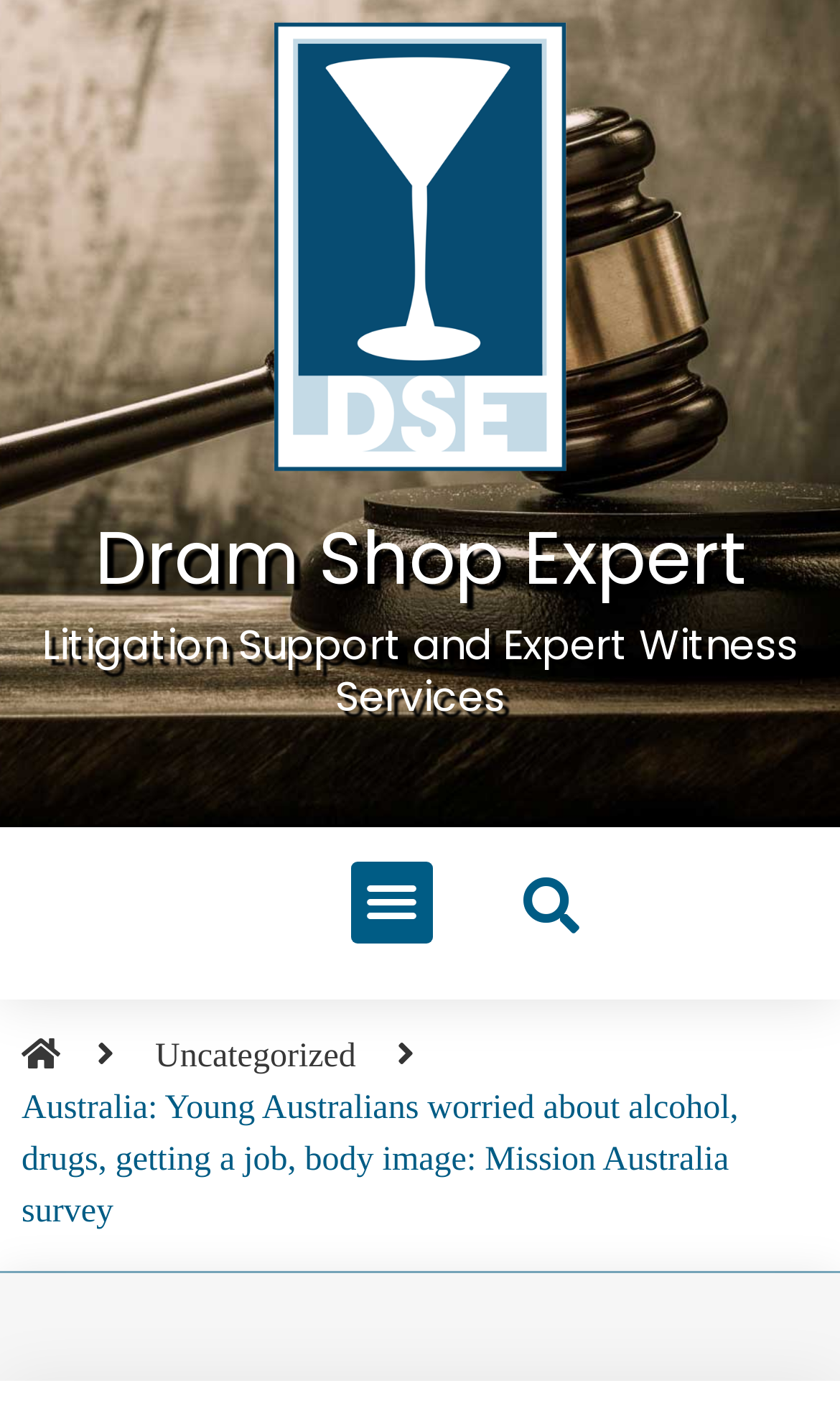Refer to the image and provide a thorough answer to this question:
What is the purpose of the button?

The button with the text 'Menu Toggle' on the webpage is likely used to toggle the menu on and off, allowing users to access different sections of the website.